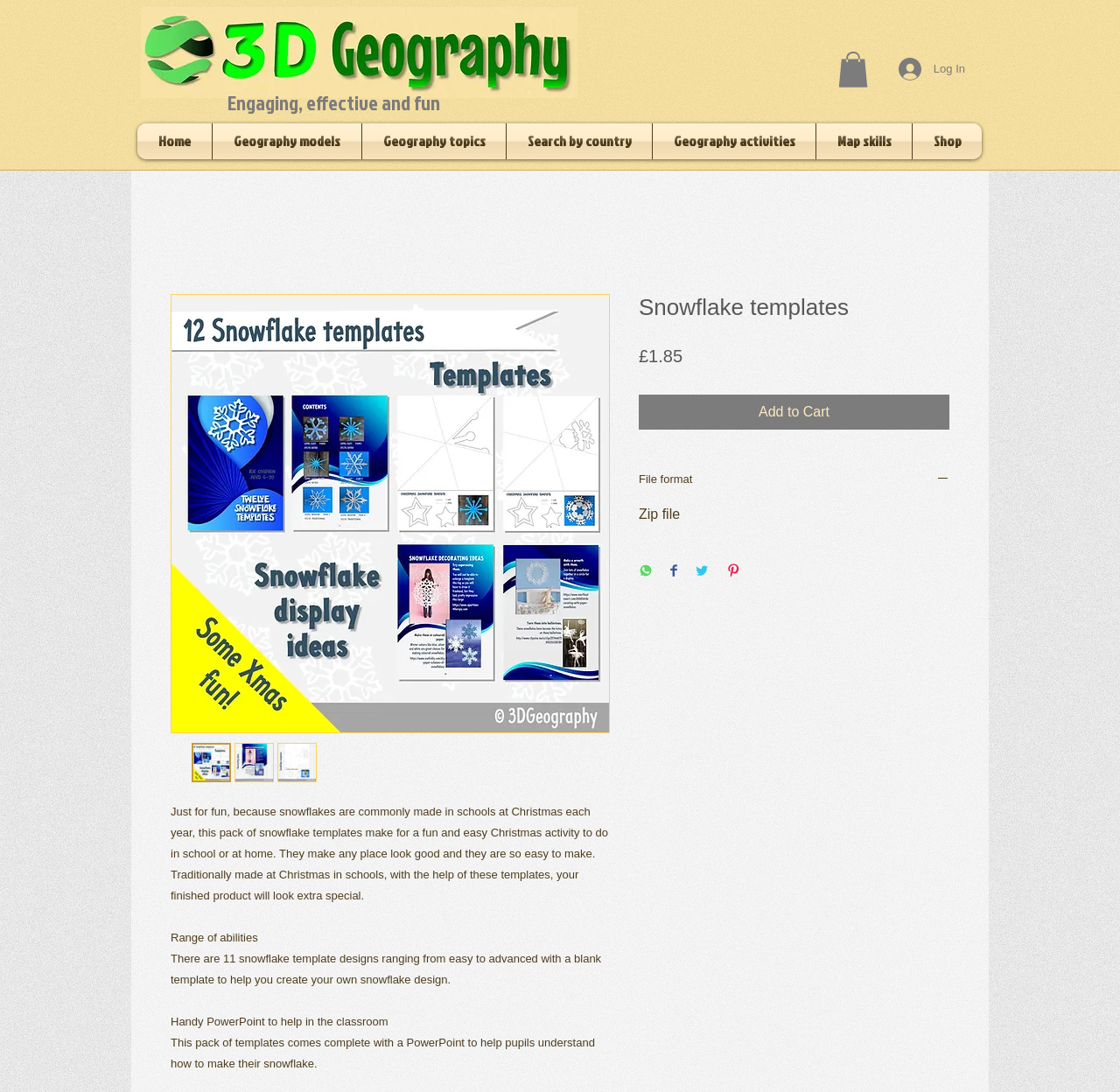Answer the question below in one word or phrase:
What is the logo image on the top left?

3d geography version 6